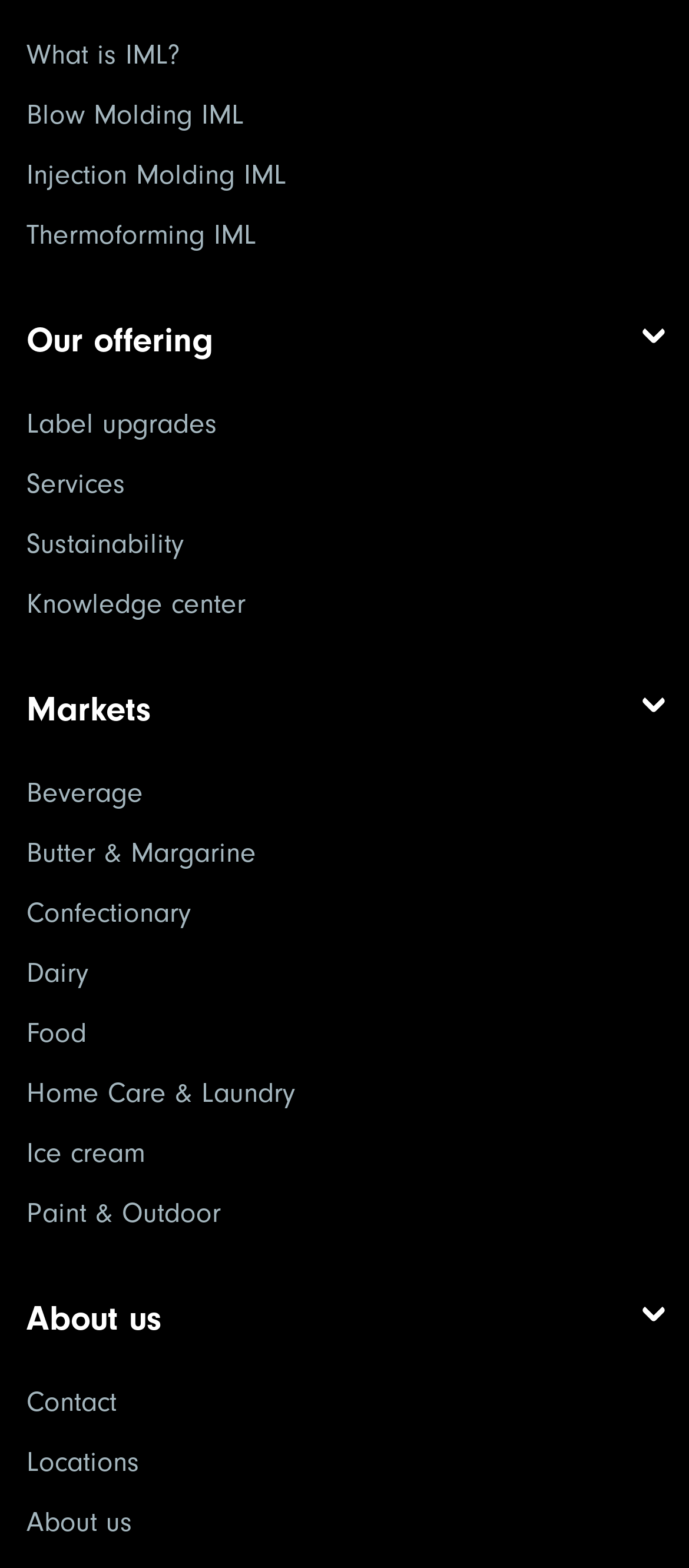Give a one-word or short phrase answer to the question: 
How many headings are on the webpage?

3